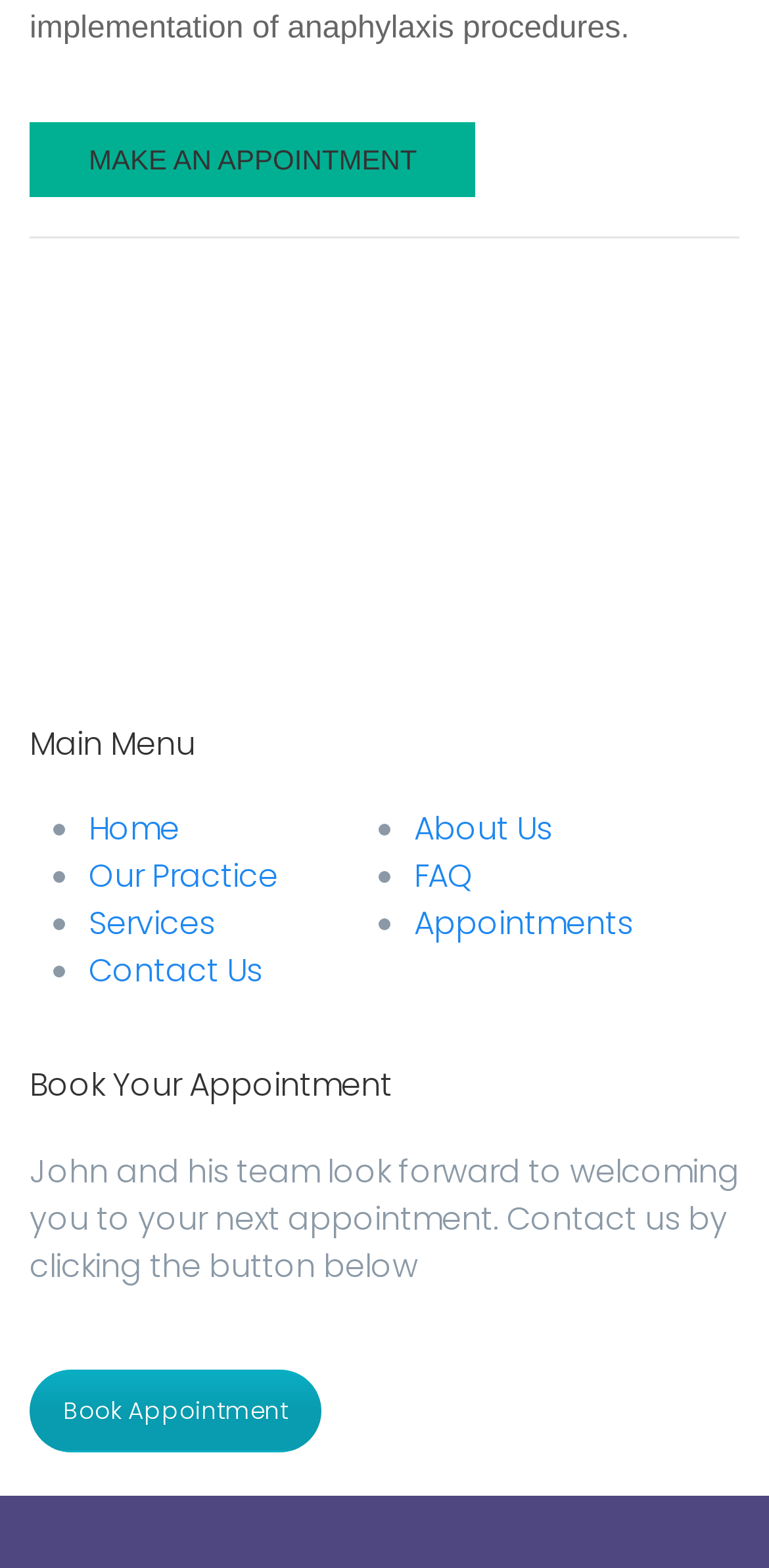Please determine the bounding box coordinates of the element to click on in order to accomplish the following task: "Make an appointment". Ensure the coordinates are four float numbers ranging from 0 to 1, i.e., [left, top, right, bottom].

[0.038, 0.078, 0.619, 0.126]